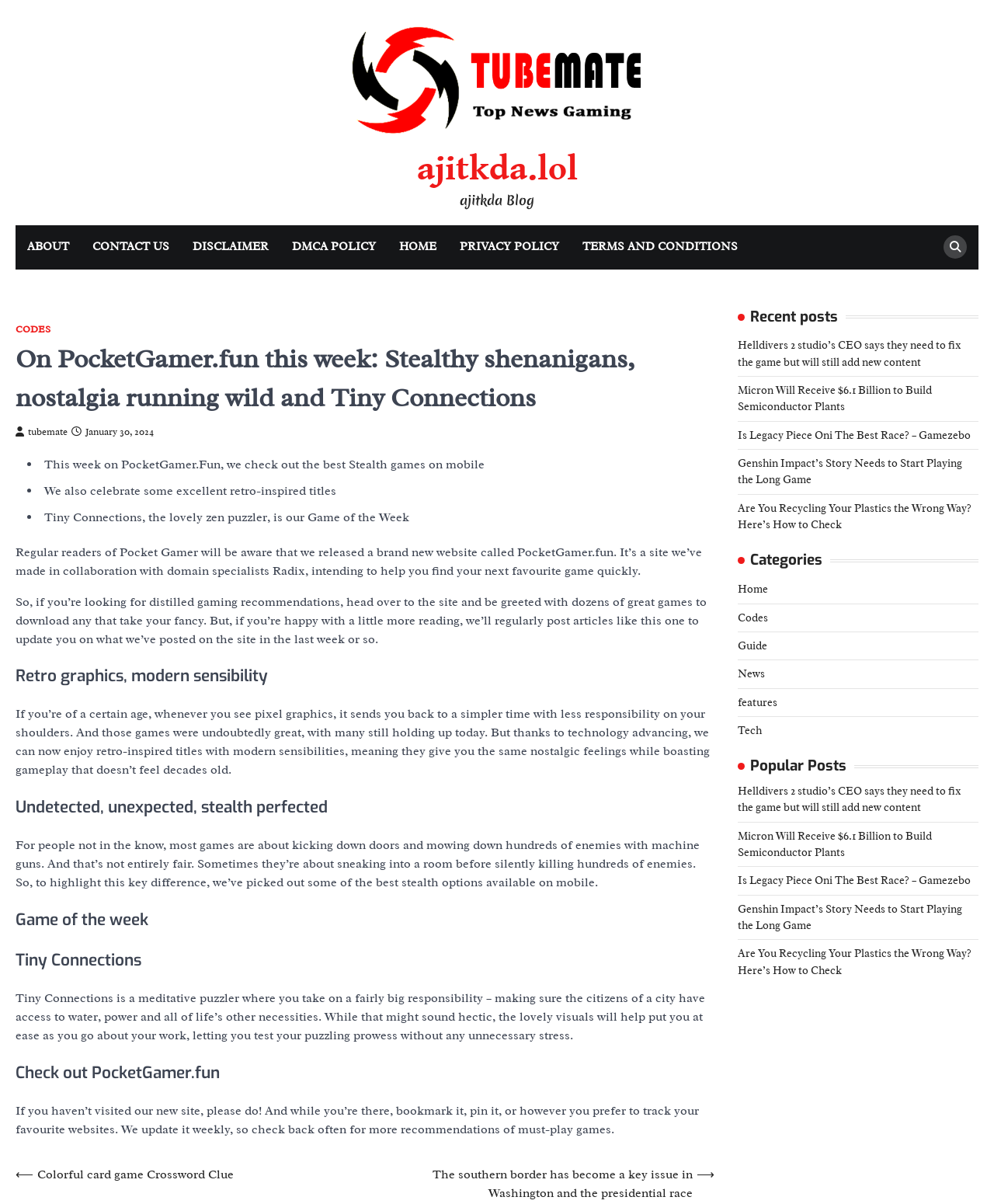What is the title of the first article in the 'Recent posts' section? Using the information from the screenshot, answer with a single word or phrase.

Helldivers 2 studio’s CEO says they need to fix the game but will still add new content